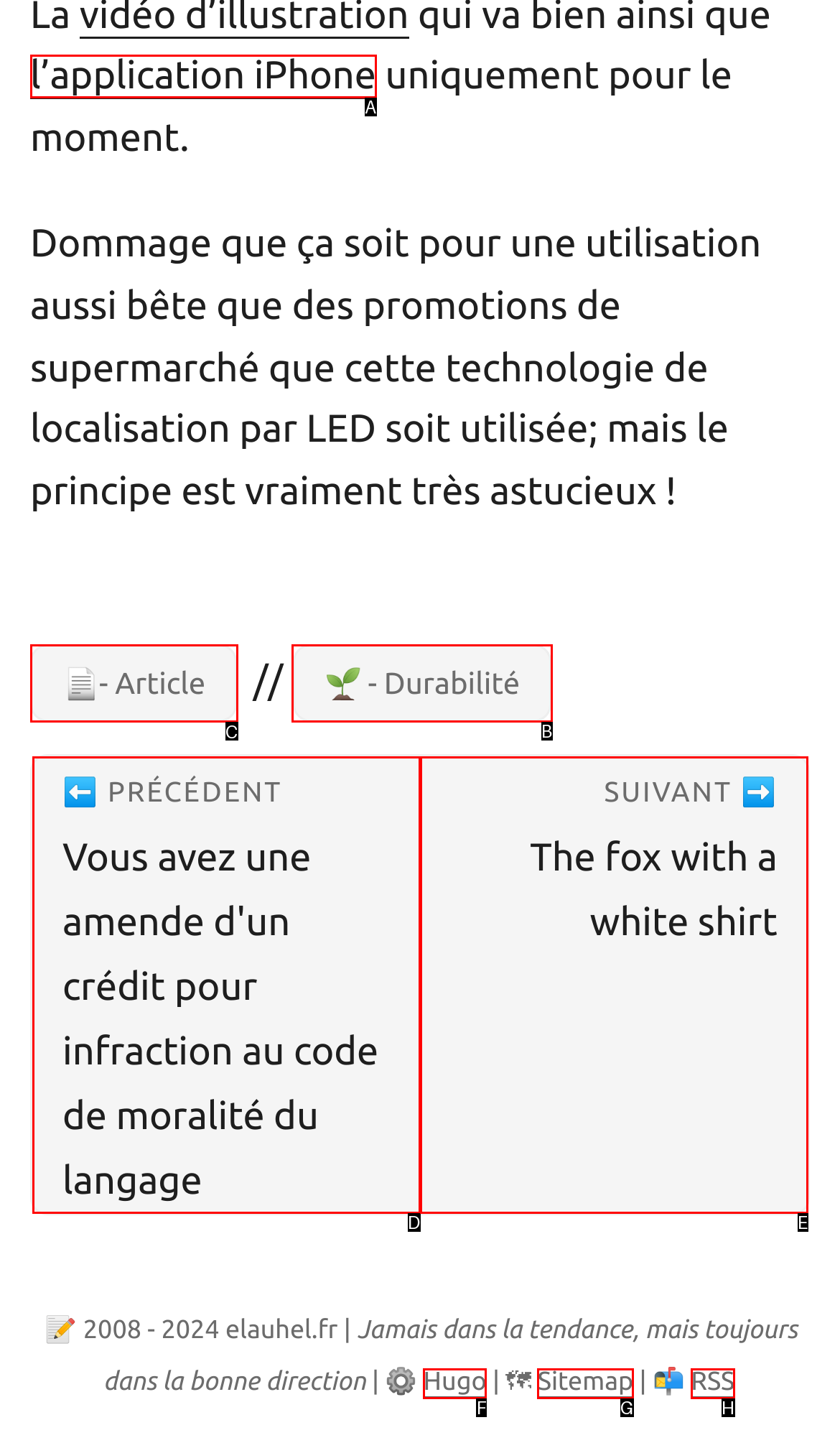Determine the HTML element to be clicked to complete the task: read the article. Answer by giving the letter of the selected option.

C